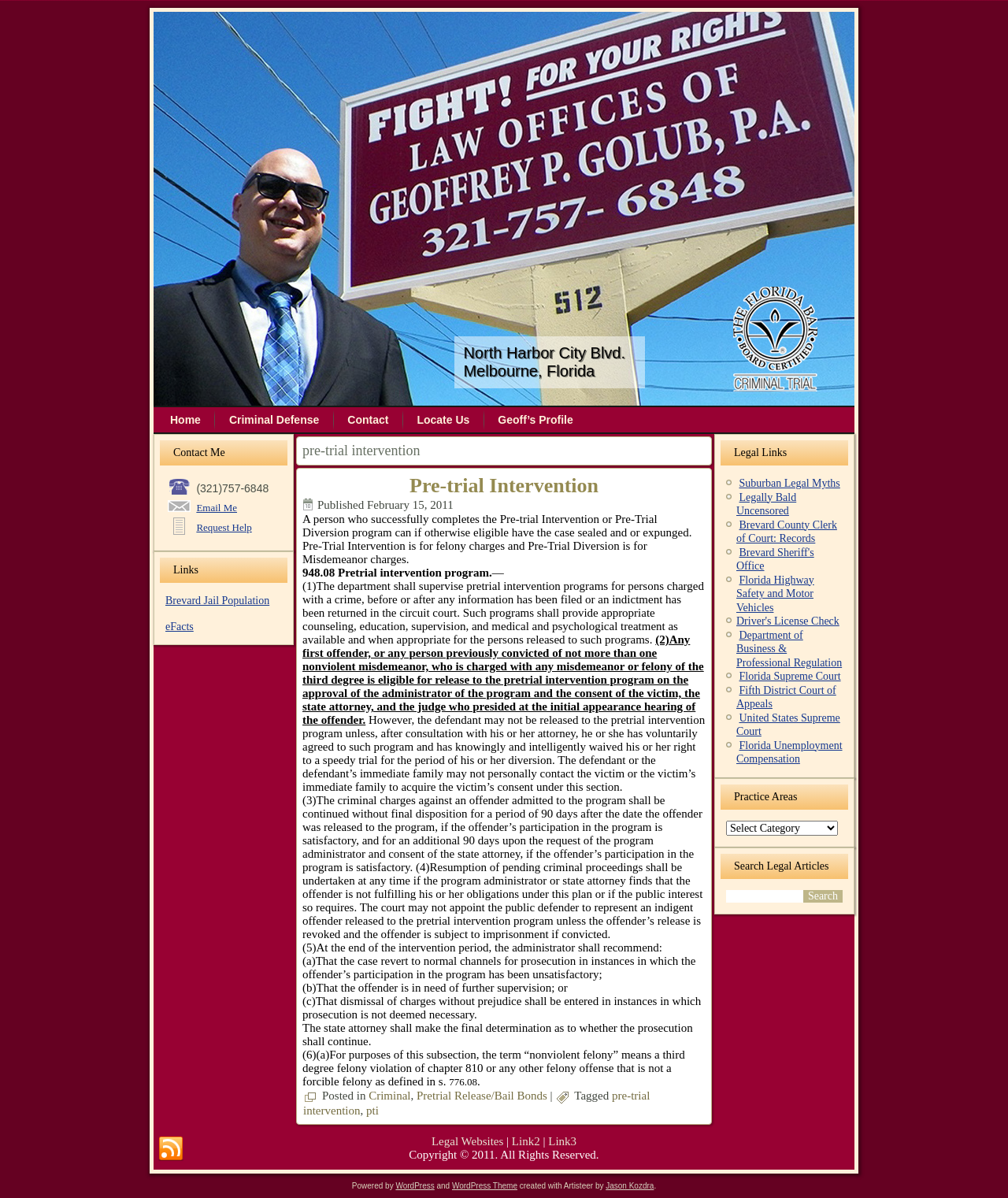What is the phone number to call for legal help?
Please respond to the question with as much detail as possible.

I found the phone number by looking at the 'Contact Me' section, where it says 'Call Me (321)757-6848'.